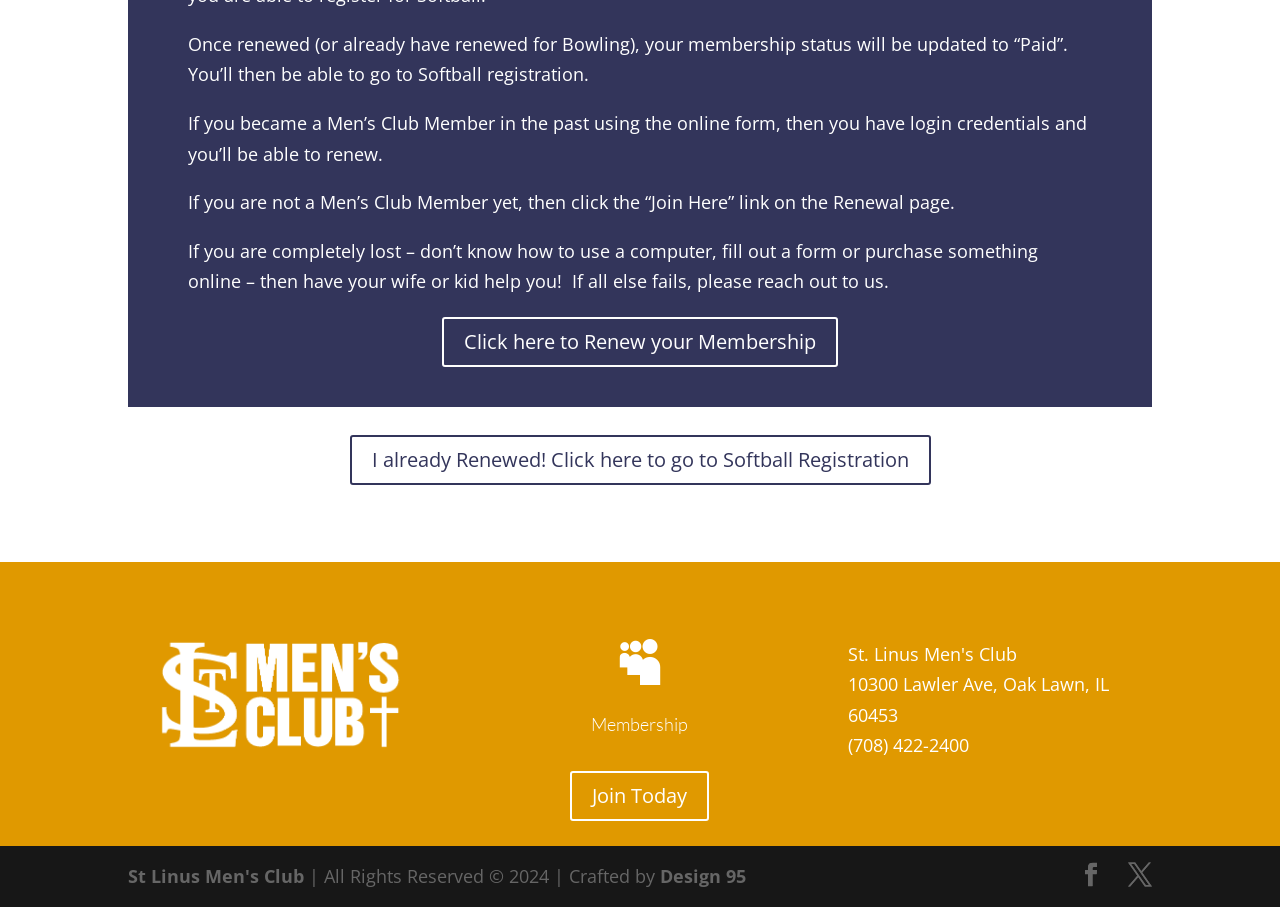Determine the bounding box coordinates for the region that must be clicked to execute the following instruction: "Visit St Linus Men's Club".

[0.1, 0.953, 0.238, 0.98]